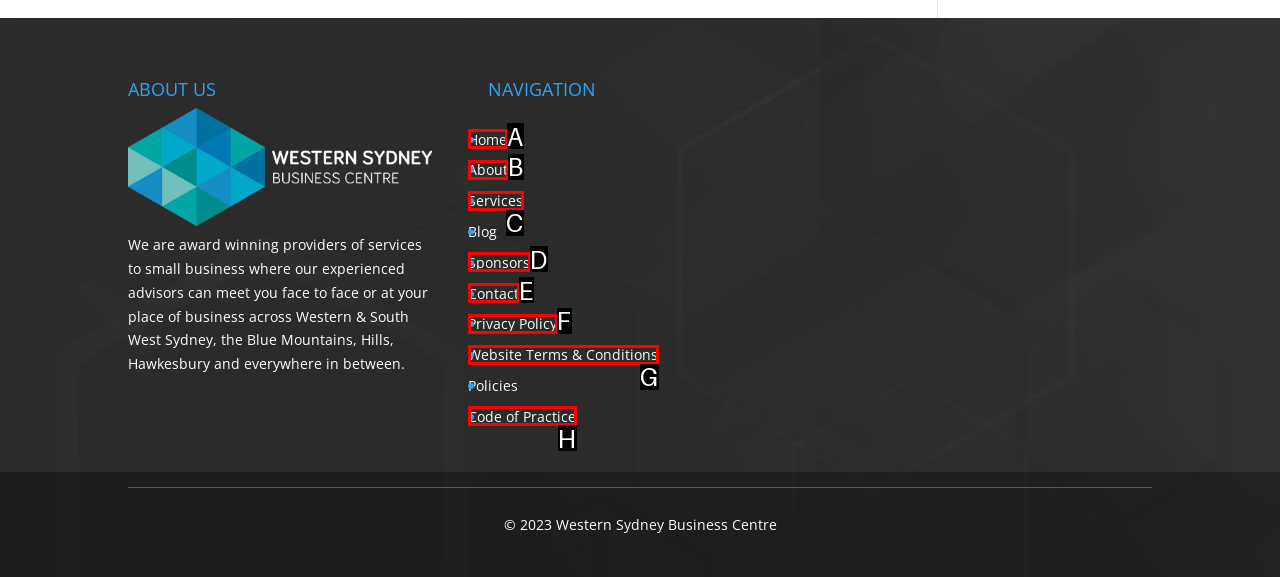Which choice should you pick to execute the task: go to about page
Respond with the letter associated with the correct option only.

B